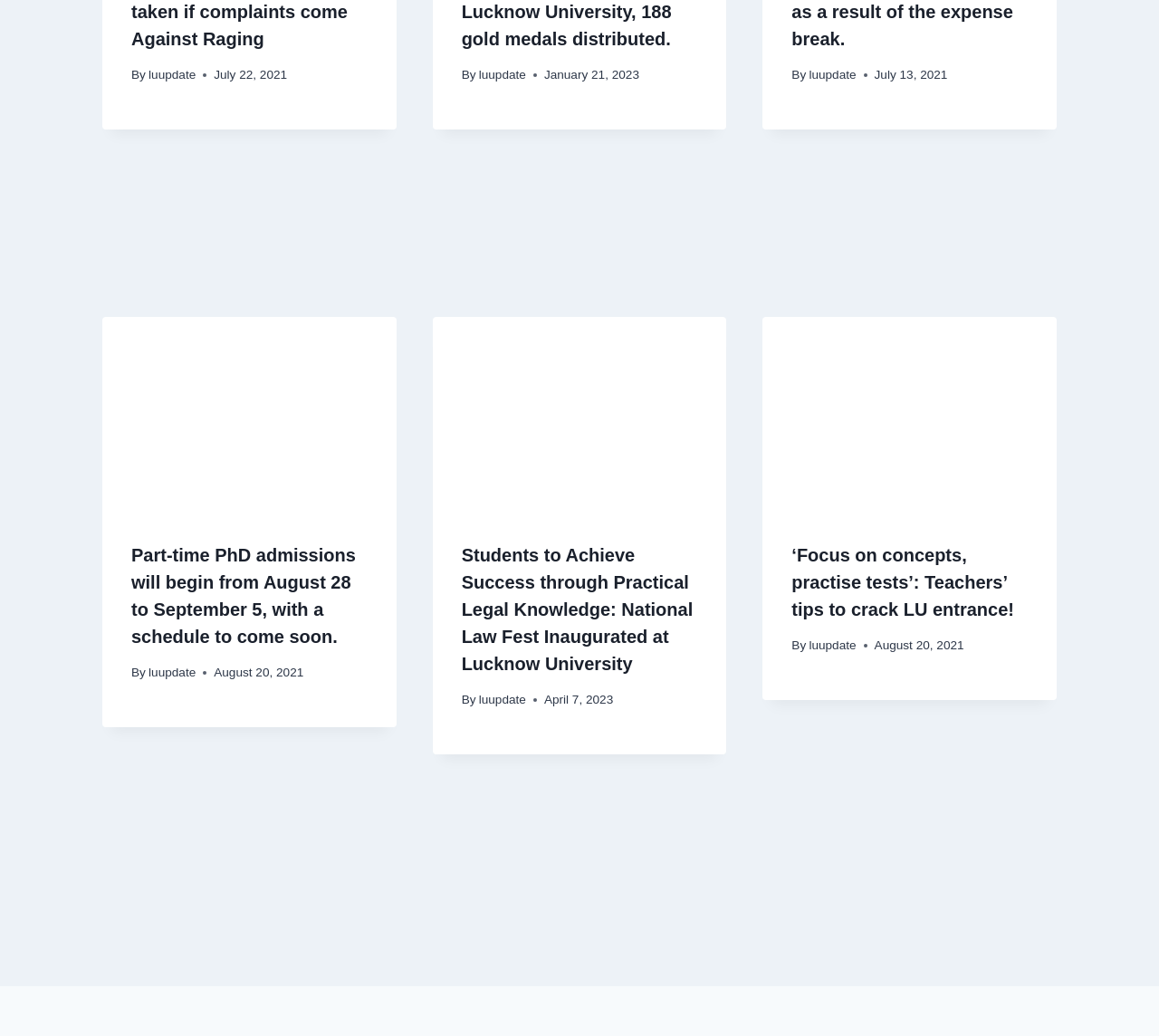Select the bounding box coordinates of the element I need to click to carry out the following instruction: "Read the article about part-time PhD admissions".

[0.088, 0.306, 0.342, 0.495]